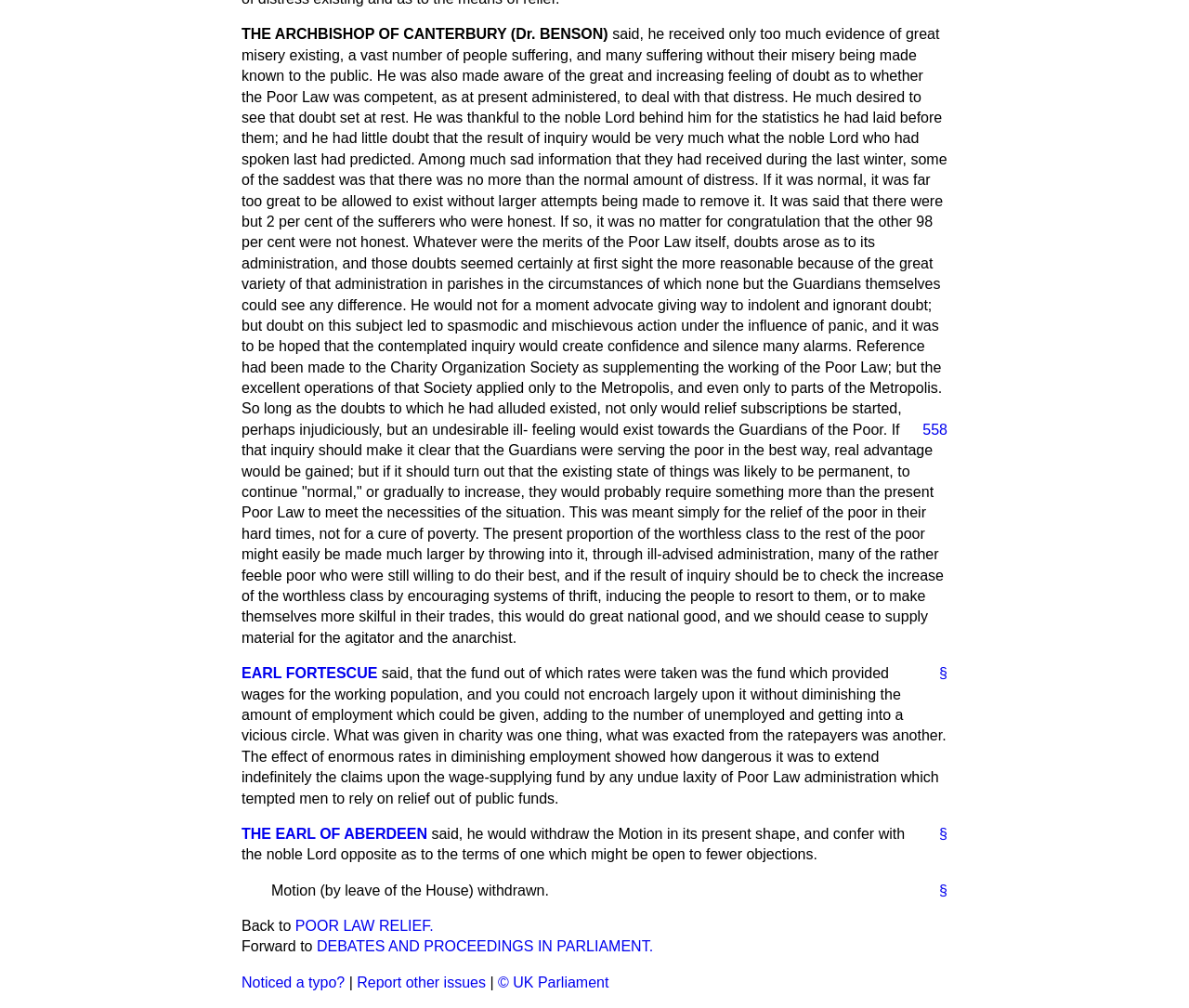How many blockquote elements are there?
Based on the screenshot, provide a one-word or short-phrase response.

3